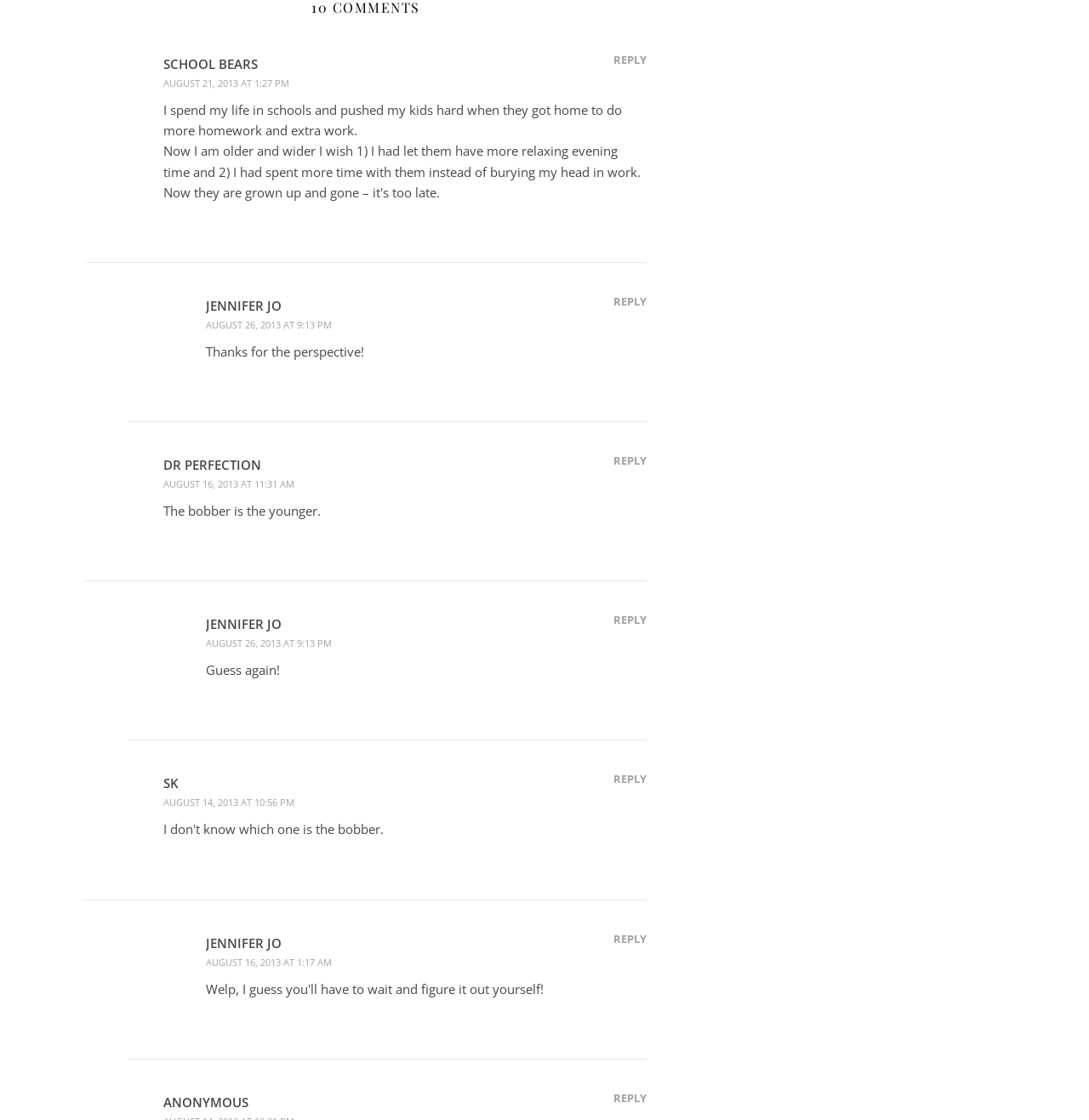What is the name of the person who wrote the last comment?
Look at the image and answer with only one word or phrase.

ANONYMOUS